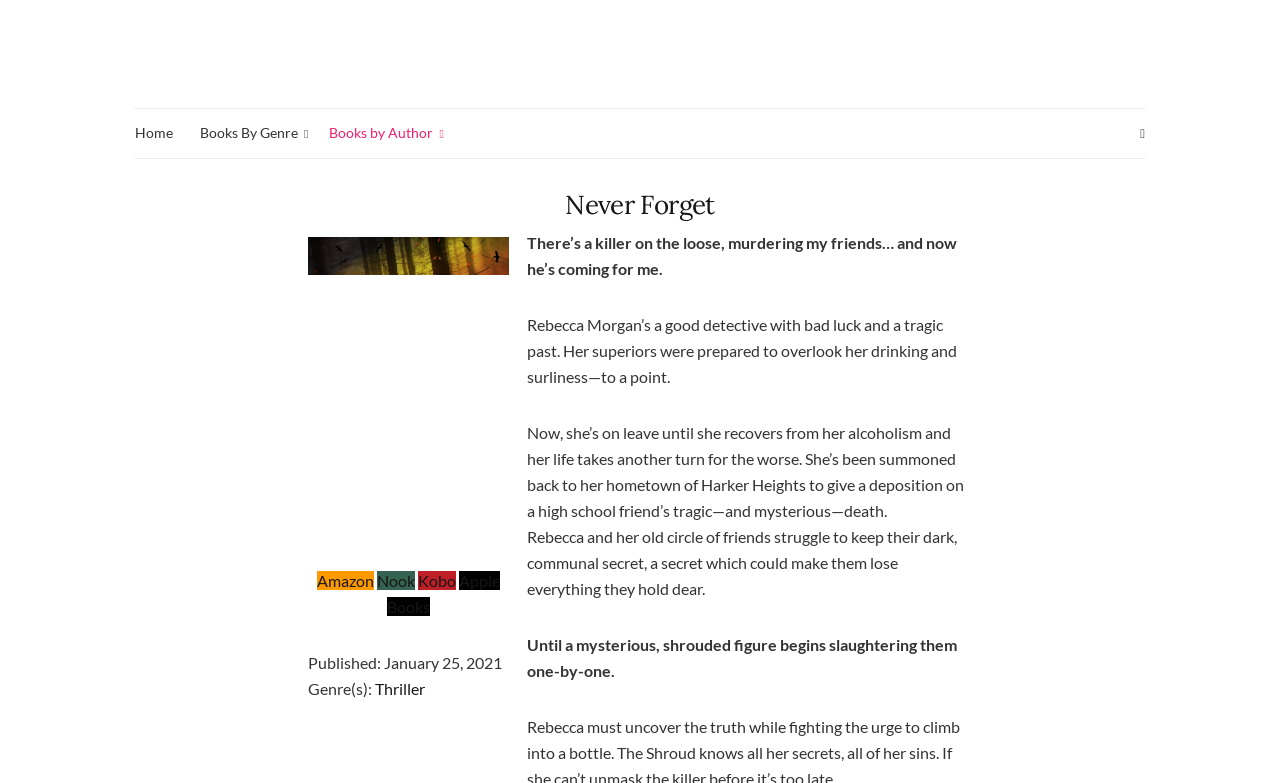Can you show the bounding box coordinates of the region to click on to complete the task described in the instruction: "View Home page"?

[0.105, 0.156, 0.135, 0.185]